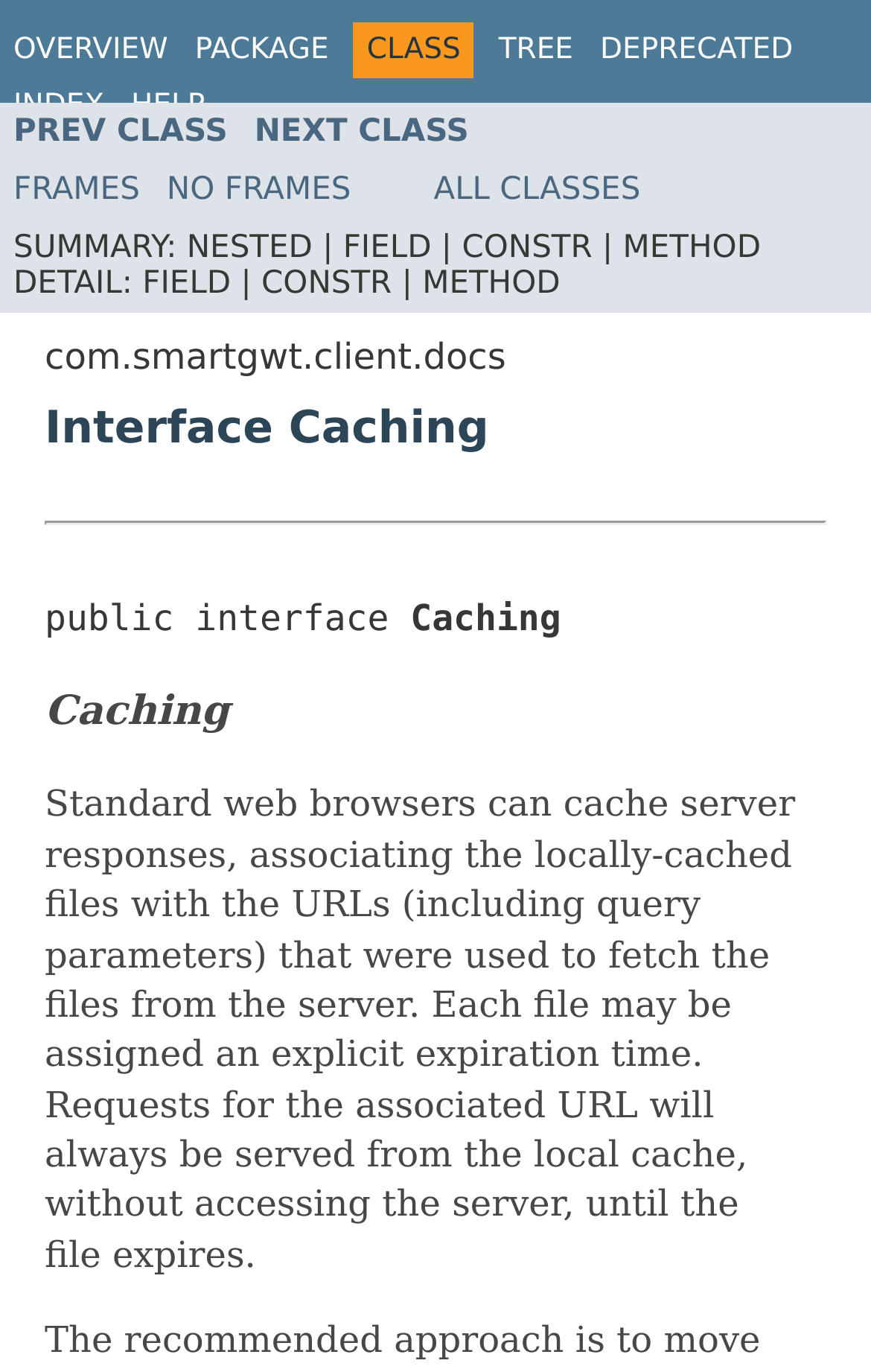Determine the bounding box coordinates for the area that should be clicked to carry out the following instruction: "Explore the tag 'Accounting'".

None